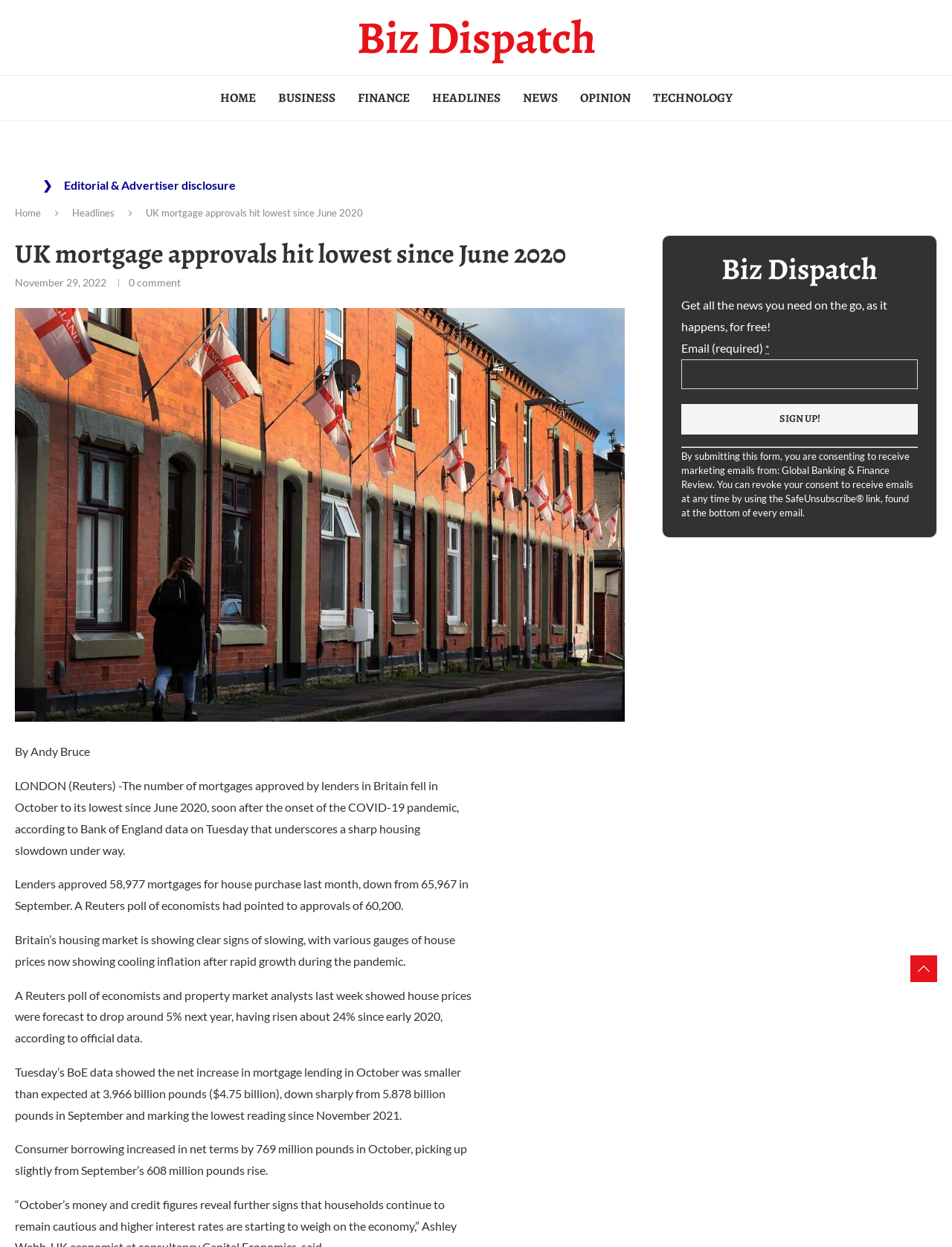Extract the main title from the webpage and generate its text.

UK mortgage approvals hit lowest since June 2020